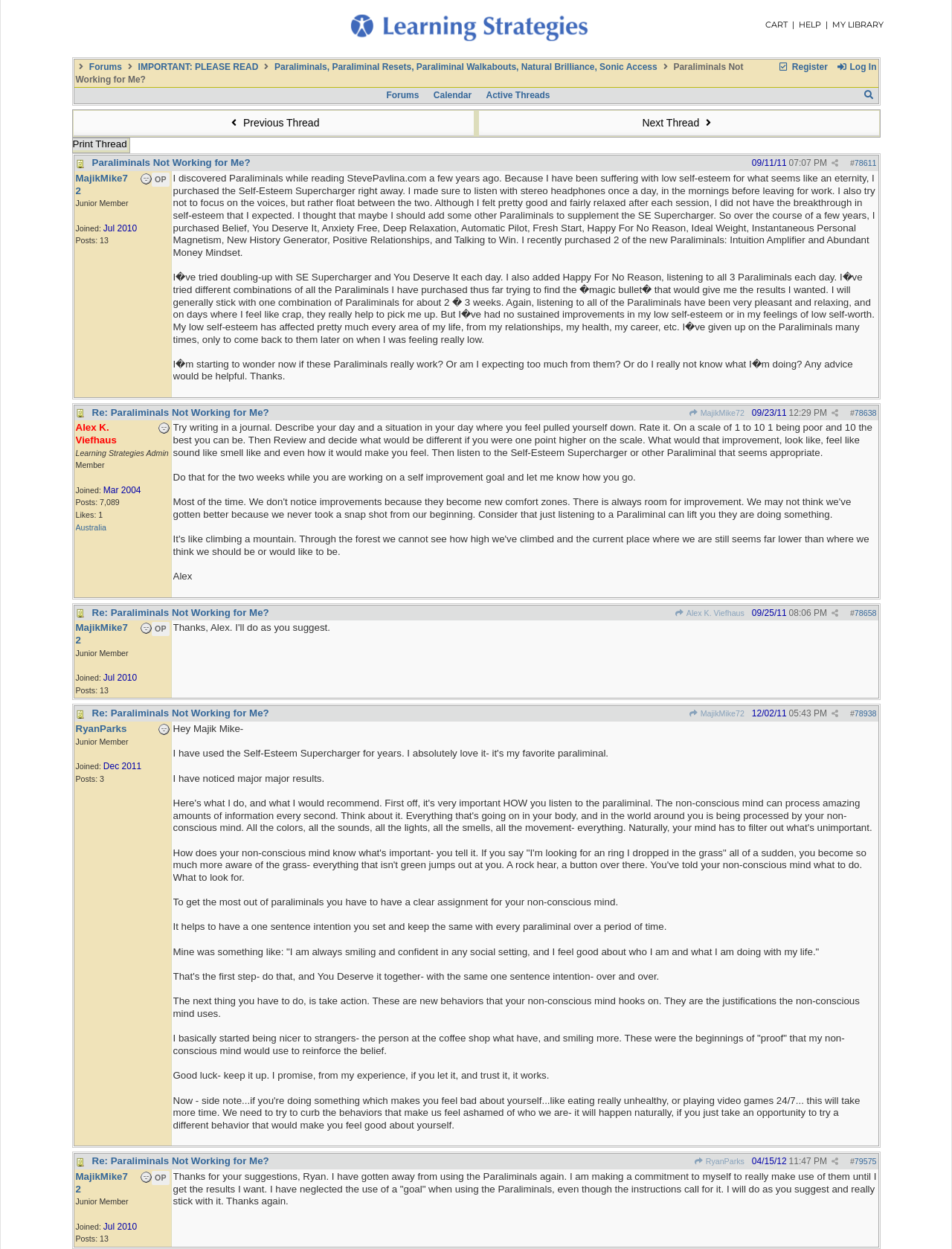What is the topic of the original post?
Using the information from the image, give a concise answer in one word or a short phrase.

Paraliminals not working